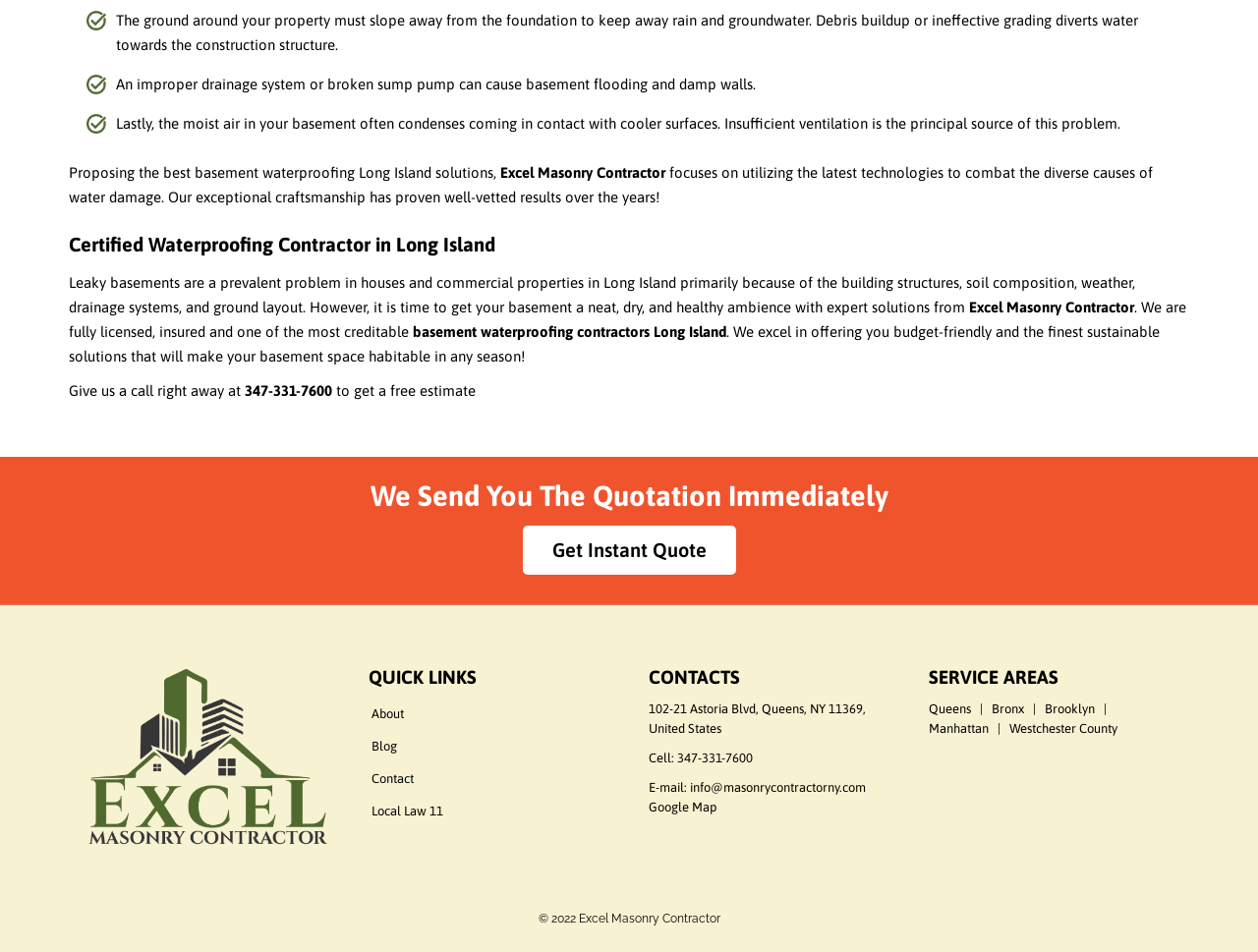Provide the bounding box coordinates of the UI element this sentence describes: "Get Instant Quote".

[0.415, 0.552, 0.585, 0.603]